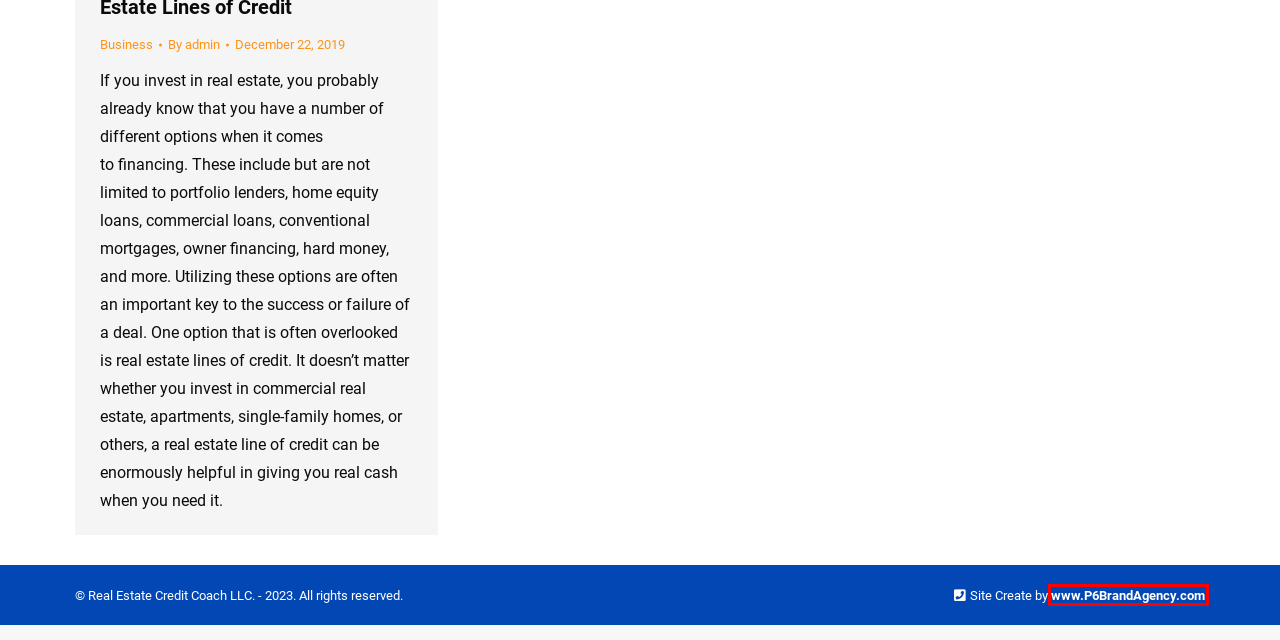Observe the webpage screenshot and focus on the red bounding box surrounding a UI element. Choose the most appropriate webpage description that corresponds to the new webpage after clicking the element in the bounding box. Here are the candidates:
A. 5 Easy Phases – Real Estate Credit Coaching
B. About RECC – Real Estate Credit Coaching
C. Credit 101 – Real Estate Credit Coaching
D. December 22, 2019 – Real Estate Credit Coaching
E. P6Brand Marketing Agency, Consulting, Design, Web, Printing in Atlanta
F. Business – Real Estate Credit Coaching
G. admin – Real Estate Credit Coaching
H. Why RECC? – Real Estate Credit Coaching

E